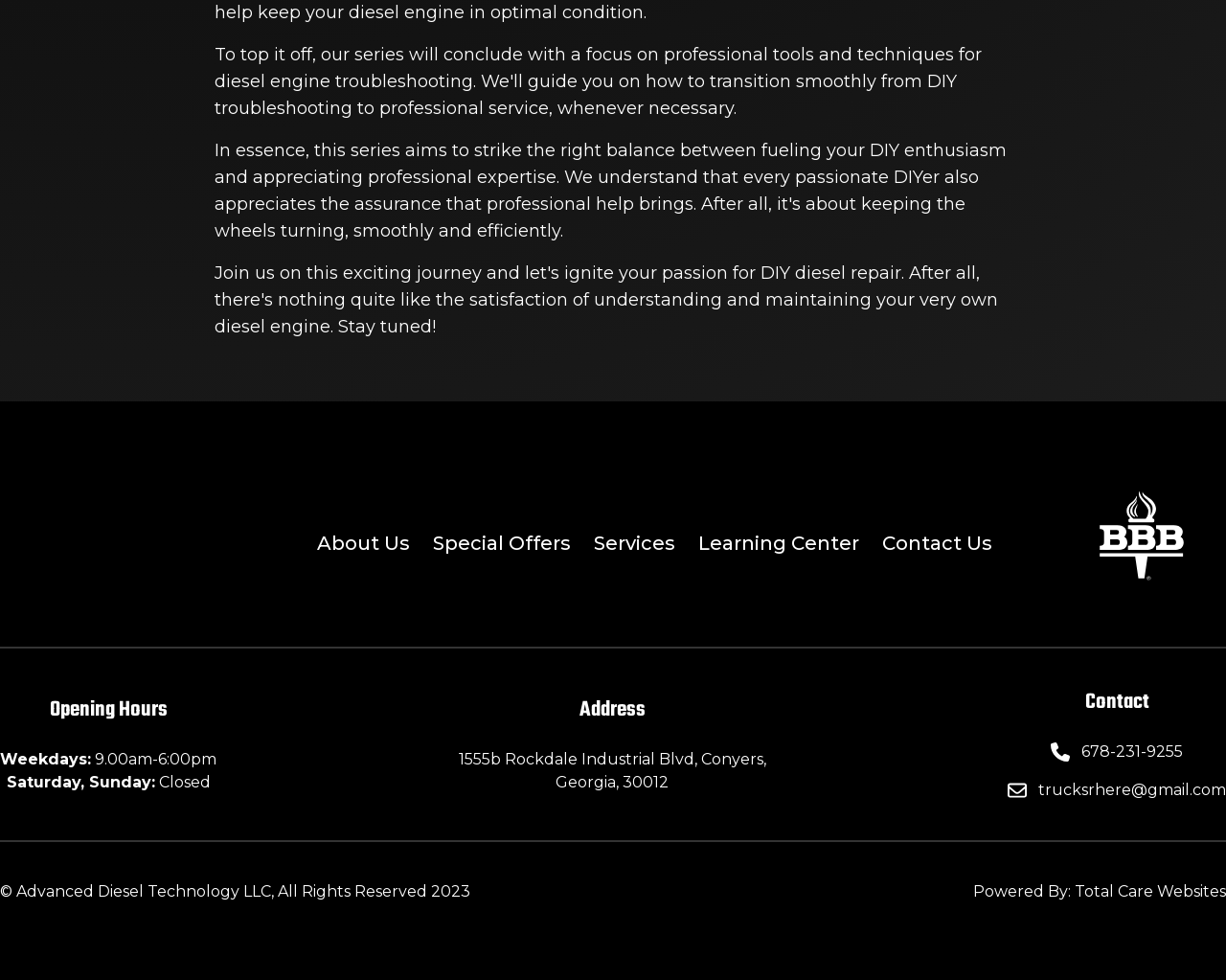Please determine the bounding box coordinates of the element to click on in order to accomplish the following task: "Visit the Learning Center". Ensure the coordinates are four float numbers ranging from 0 to 1, i.e., [left, top, right, bottom].

[0.569, 0.543, 0.7, 0.566]